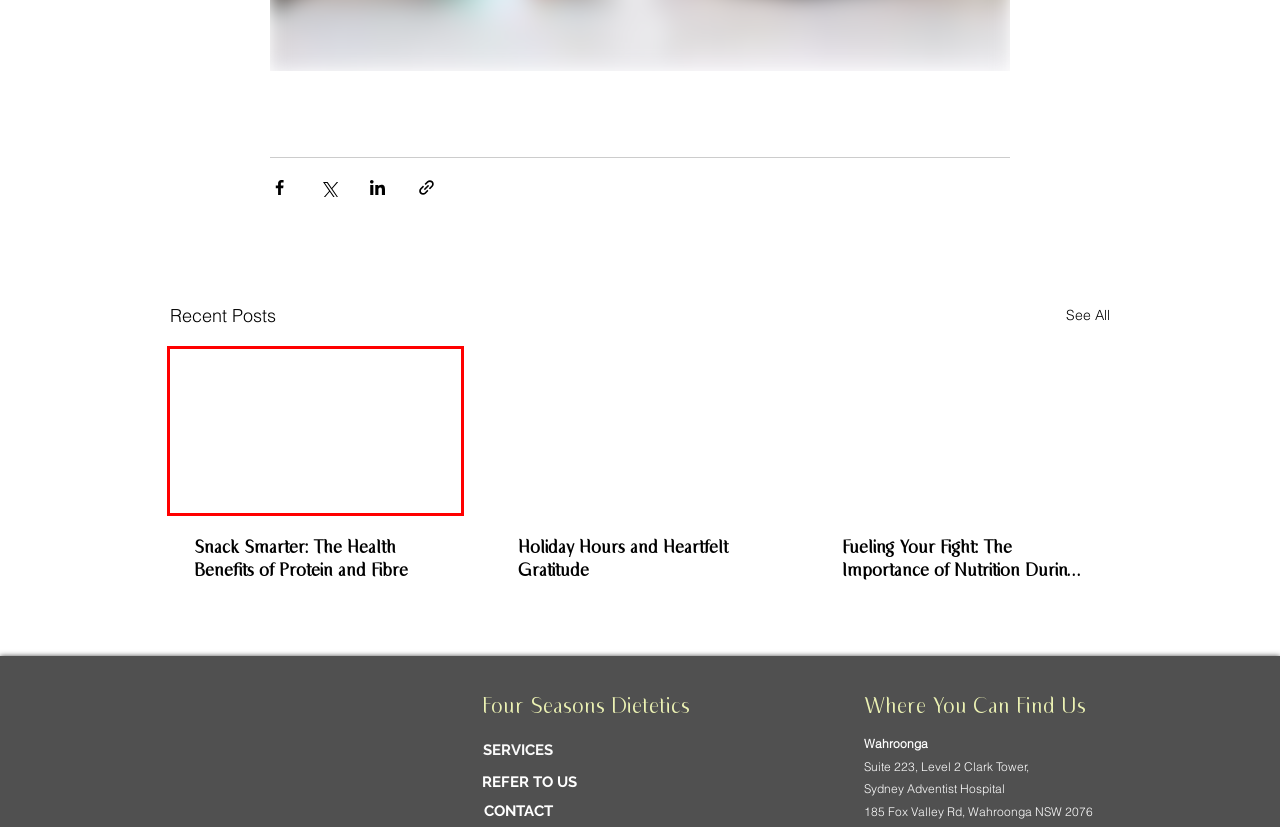You’re provided with a screenshot of a webpage that has a red bounding box around an element. Choose the best matching webpage description for the new page after clicking the element in the red box. The options are:
A. Discover
B. Fueling Your Fight: The Importance of Nutrition During Cancer Treatment | Four Seasons Dietetics
C. Gut Health Series
D. Holiday Hours and Heartfelt Gratitude | Four Seasons Dietetics
E. Our Services
F. Nutrition
G. Snack Smarter: The Health Benefits of Protein and Fibre | Four Seasons Dietetics
H. About | Four Seasons Dietetics

G